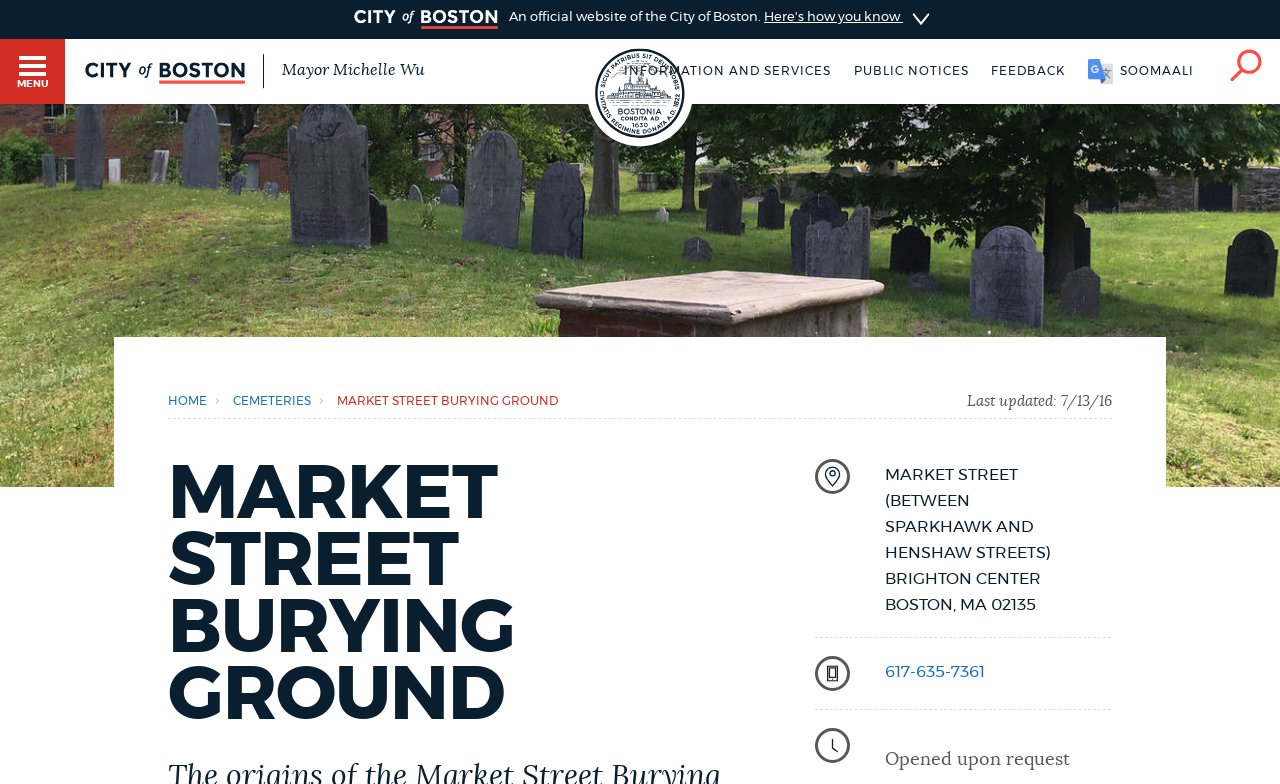Please determine the bounding box coordinates for the element that should be clicked to follow these instructions: "Go to home page".

[0.031, 0.099, 0.204, 0.206]